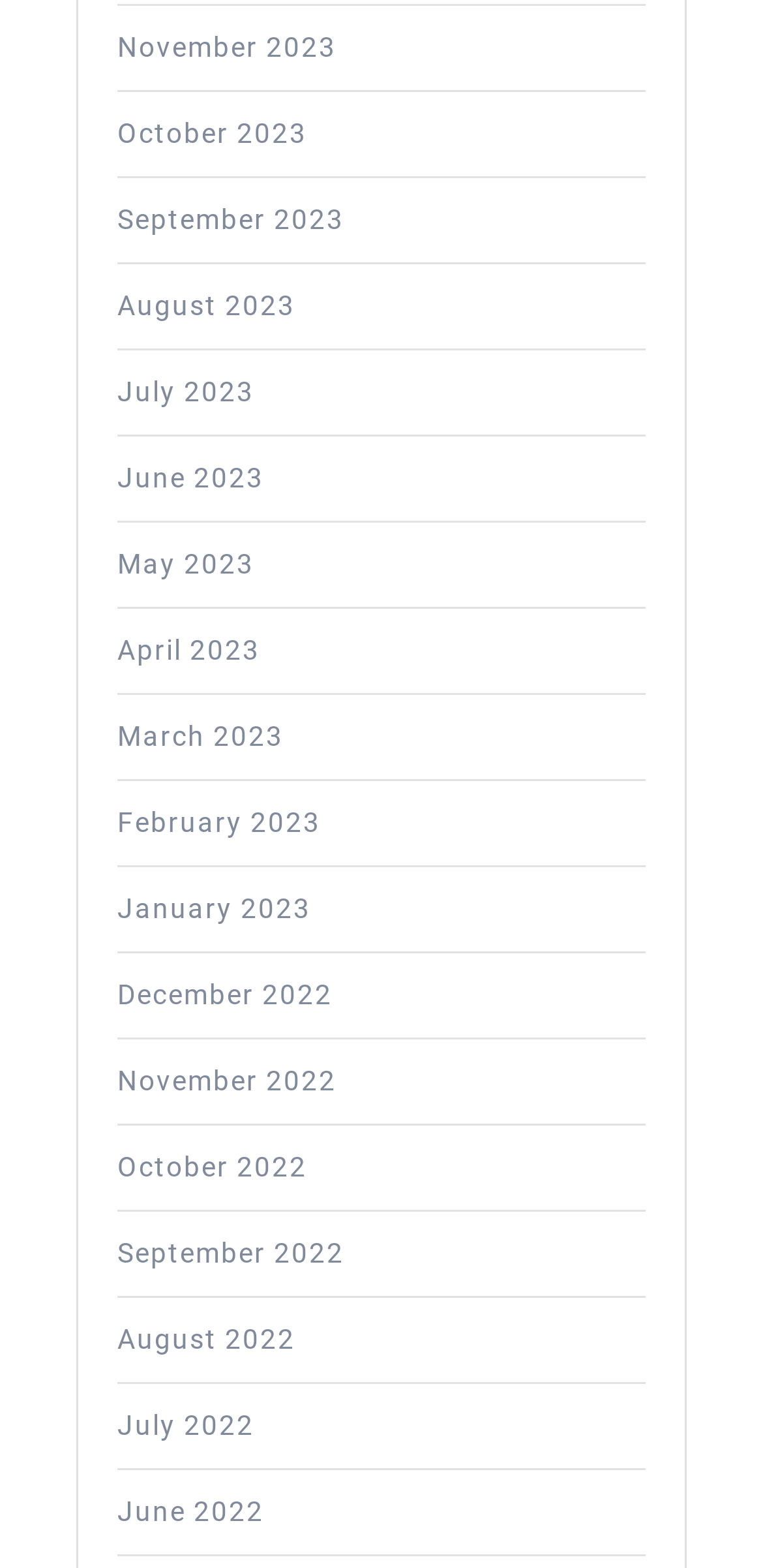Can you find the bounding box coordinates for the element to click on to achieve the instruction: "View June 2022"?

[0.154, 0.954, 0.346, 0.974]